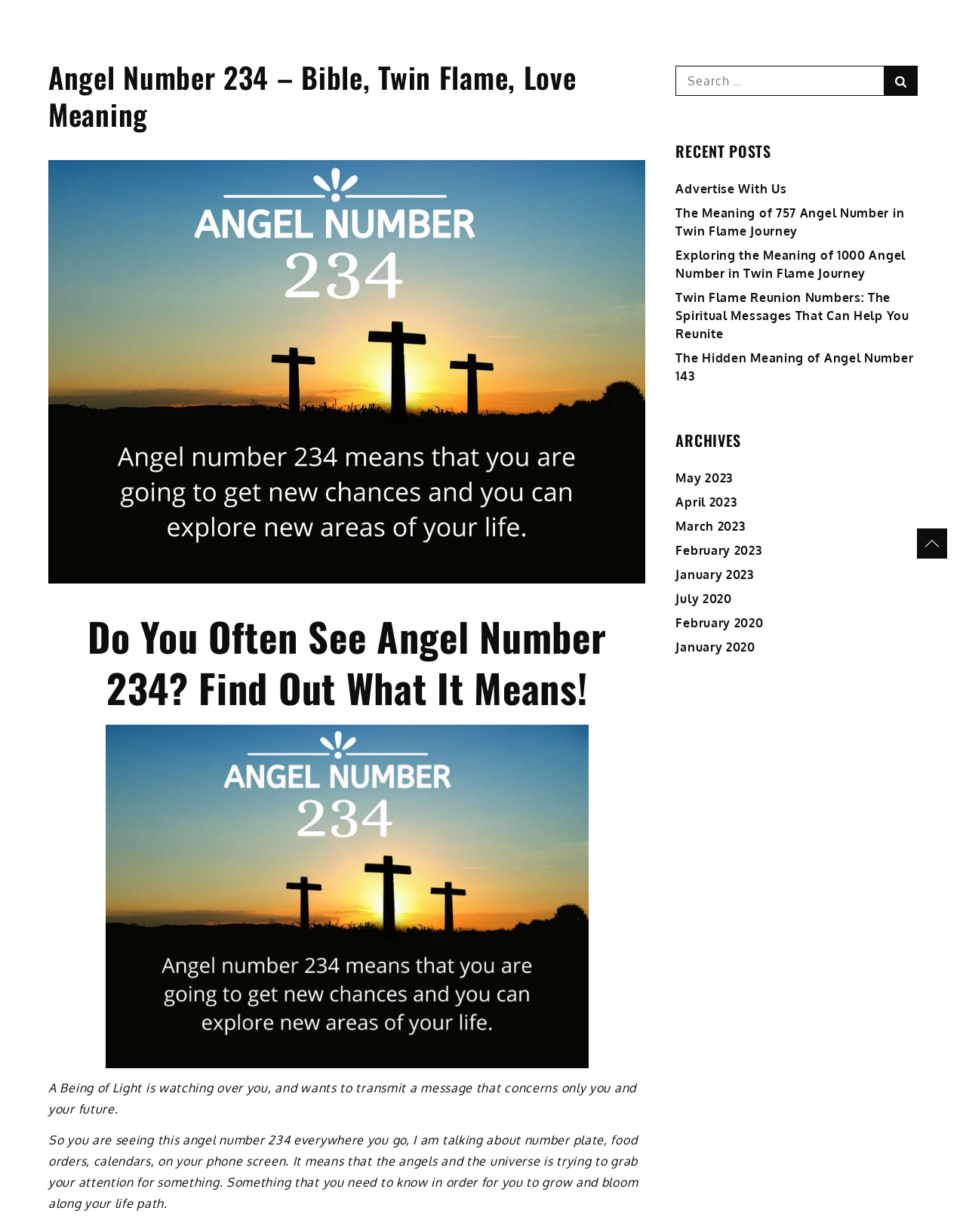Locate the bounding box of the UI element with the following description: "Deprecation/Removal: edx-notifications repository".

None